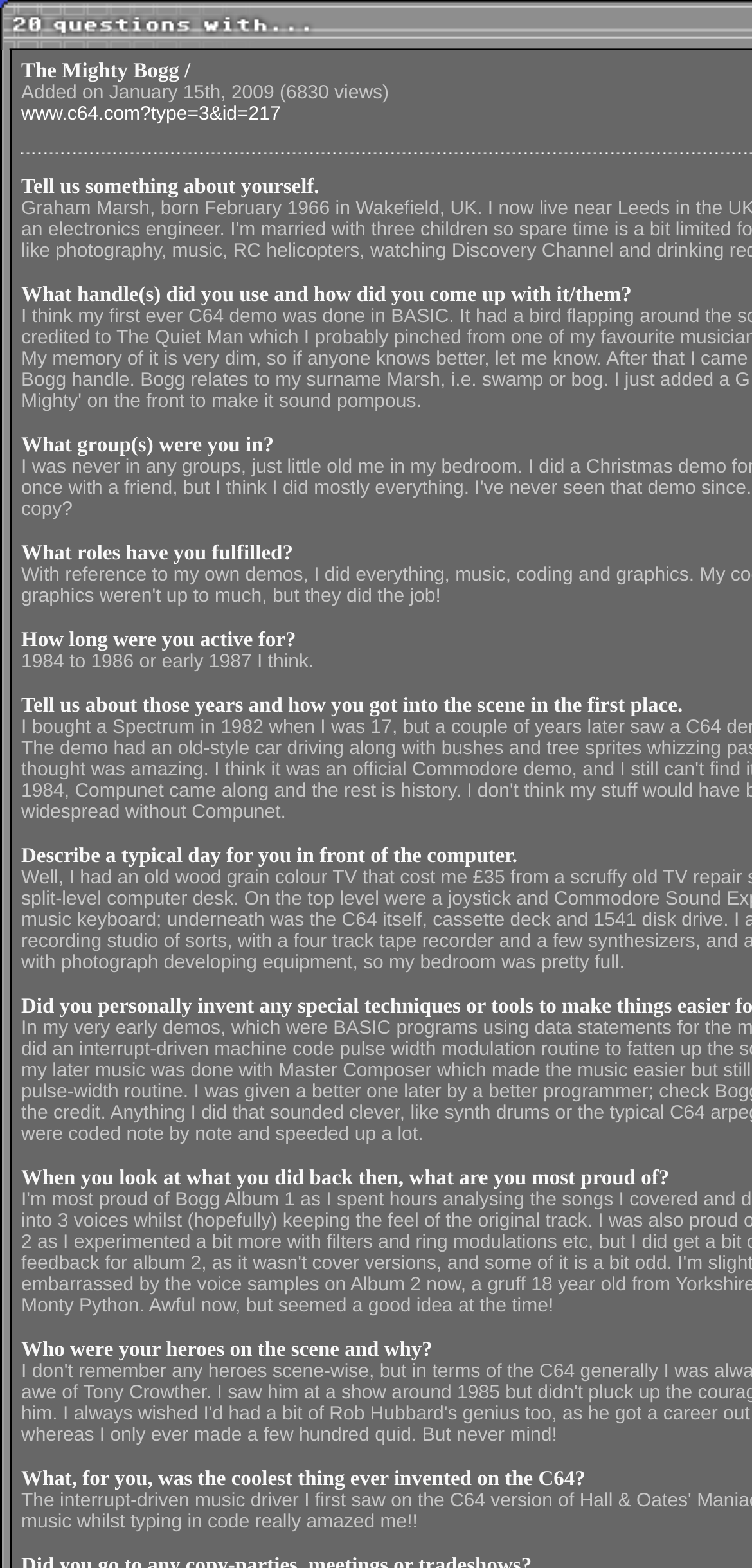What is the user being asked to identify?
Please elaborate on the answer to the question with detailed information.

The webpage contains a question that asks users to identify 'Who were your heroes on the scene and why?', which suggests that the webpage is seeking information about the users' role models or inspirations within the C64 community.